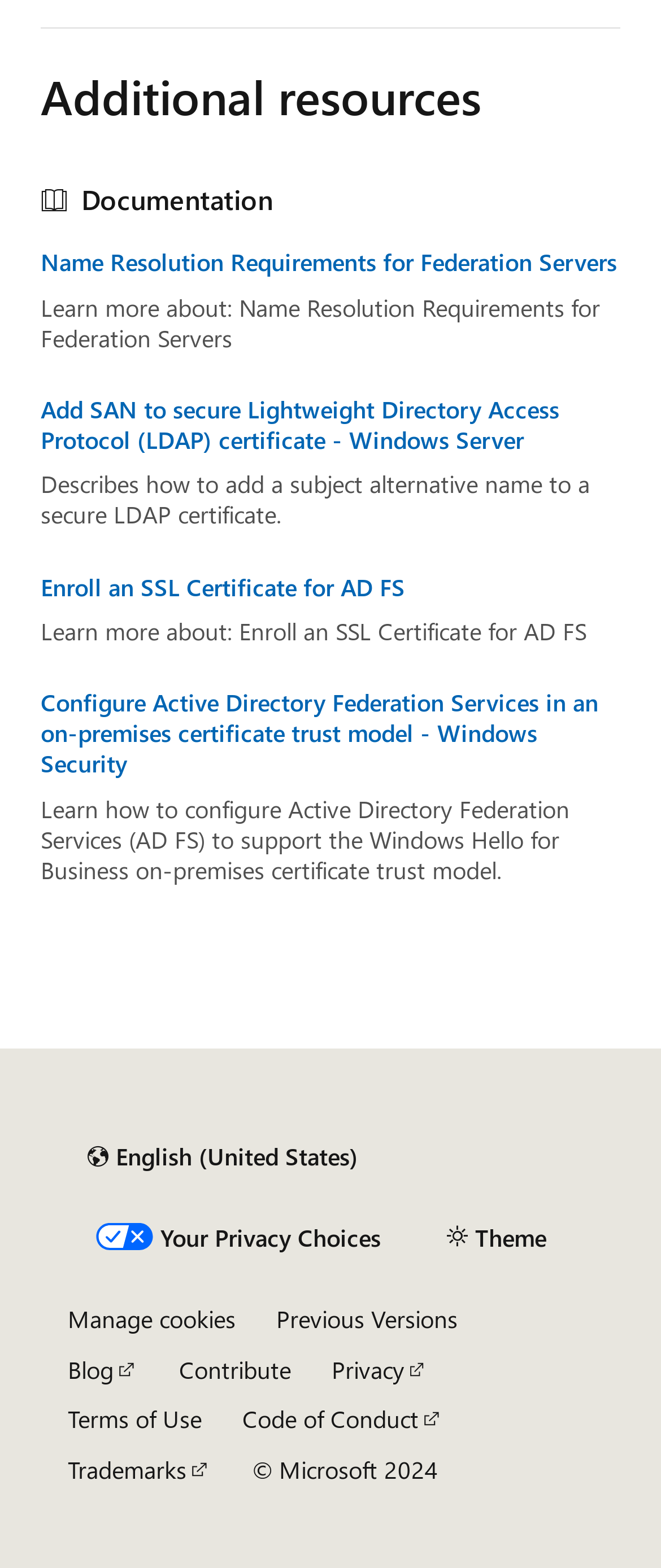Specify the bounding box coordinates of the element's region that should be clicked to achieve the following instruction: "Learn more about 'Enroll an SSL Certificate for AD FS'". The bounding box coordinates consist of four float numbers between 0 and 1, in the format [left, top, right, bottom].

[0.062, 0.365, 0.938, 0.384]